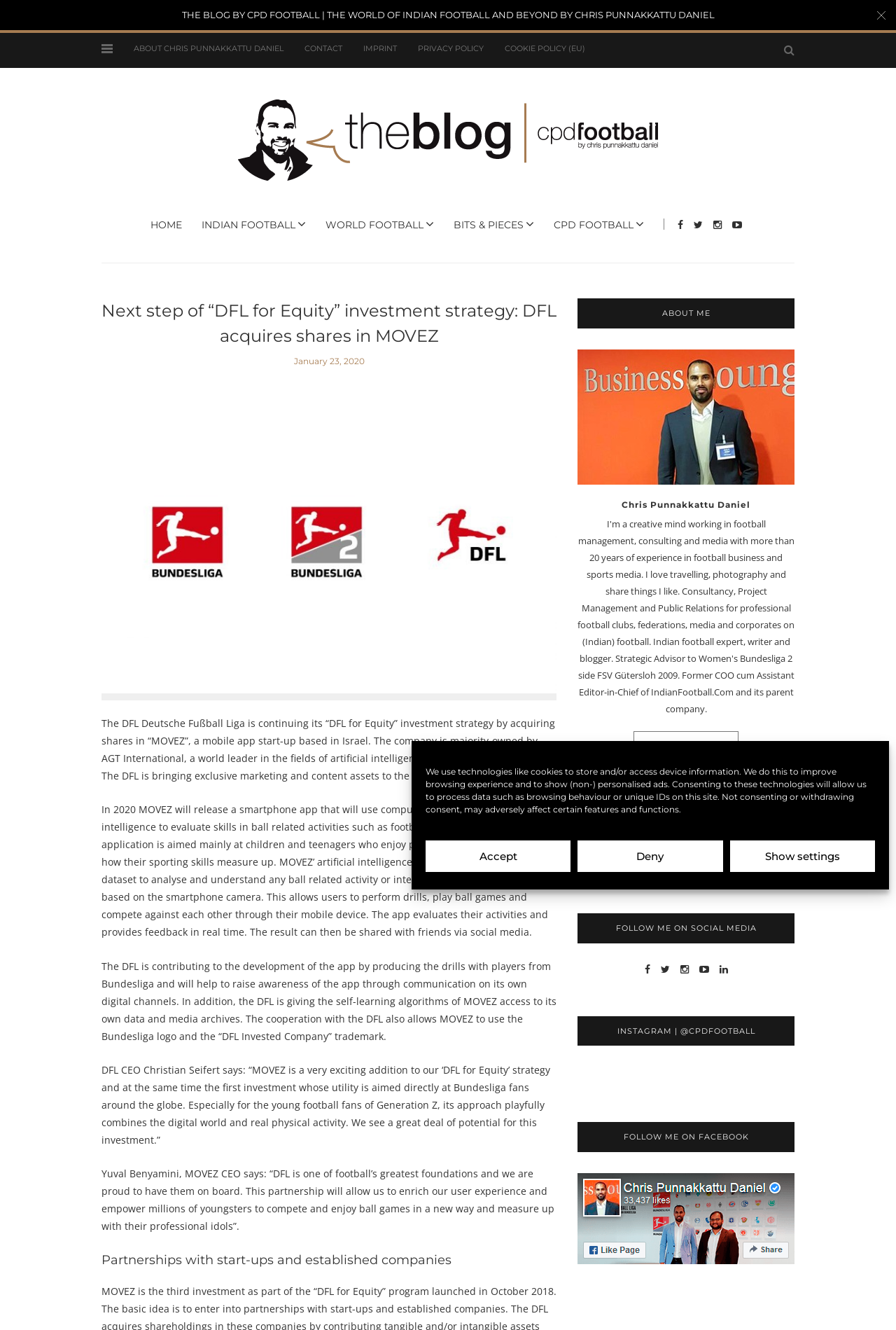Please mark the bounding box coordinates of the area that should be clicked to carry out the instruction: "Read the blog post about DFL acquiring shares in MOVEZ".

[0.113, 0.224, 0.621, 0.262]